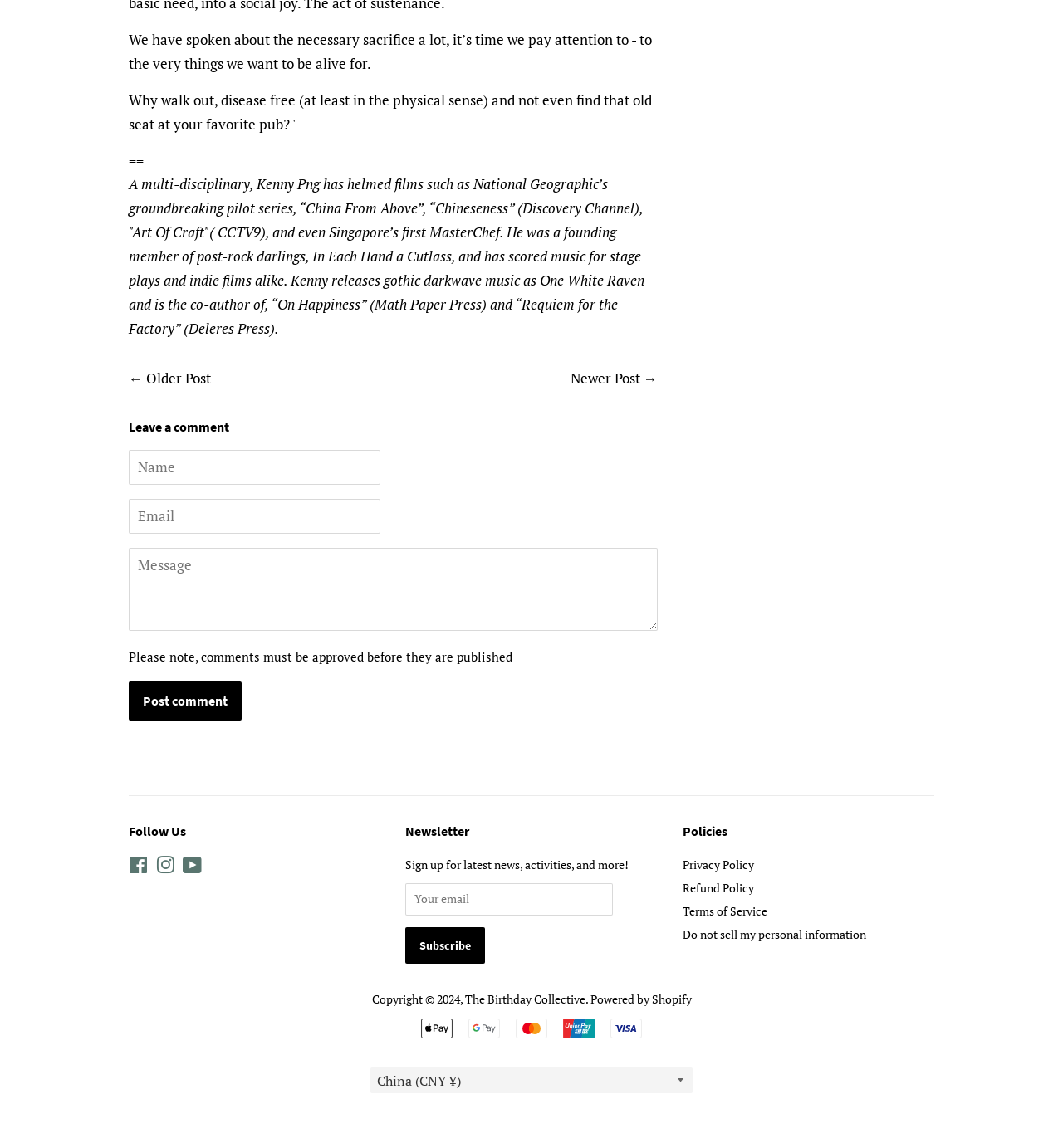Please locate the bounding box coordinates of the region I need to click to follow this instruction: "Post a new comment".

[0.121, 0.594, 0.227, 0.628]